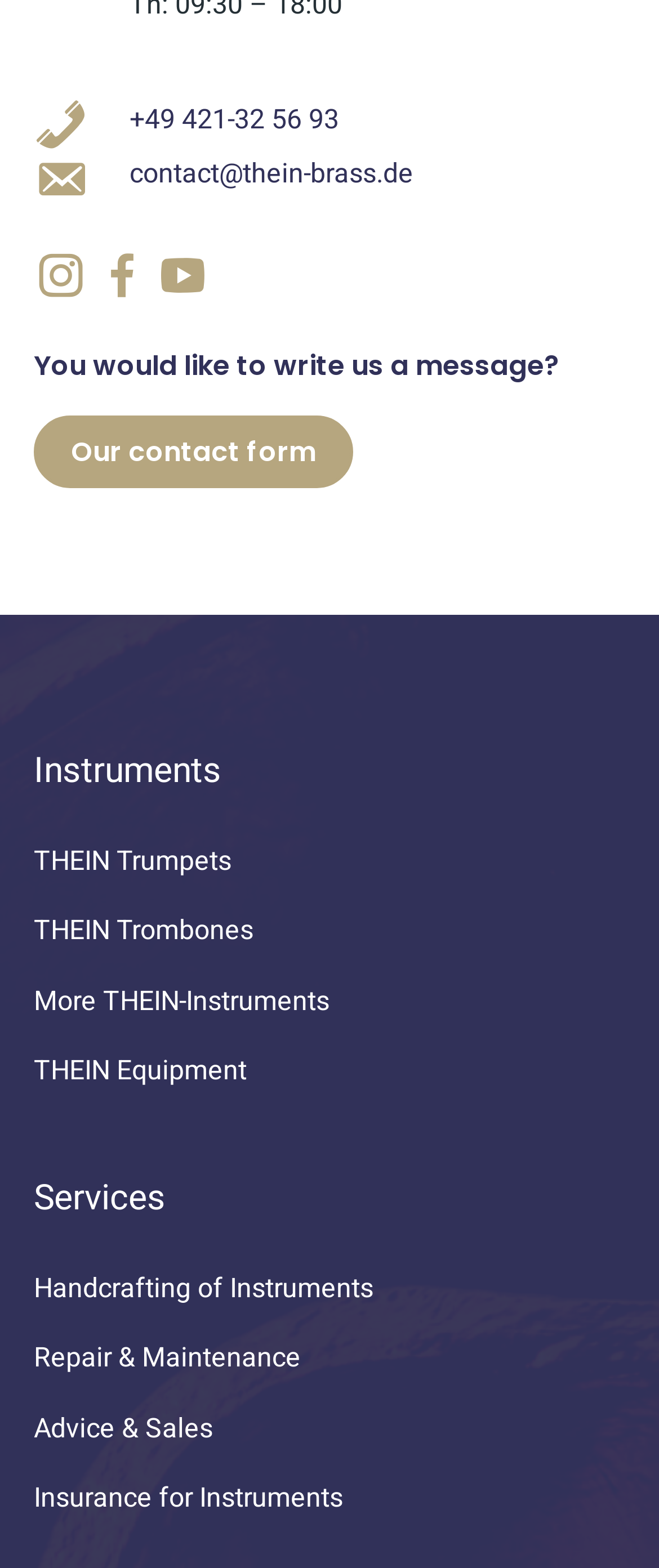Identify the bounding box for the described UI element: "THEIN Trumpets".

[0.051, 0.536, 0.351, 0.562]